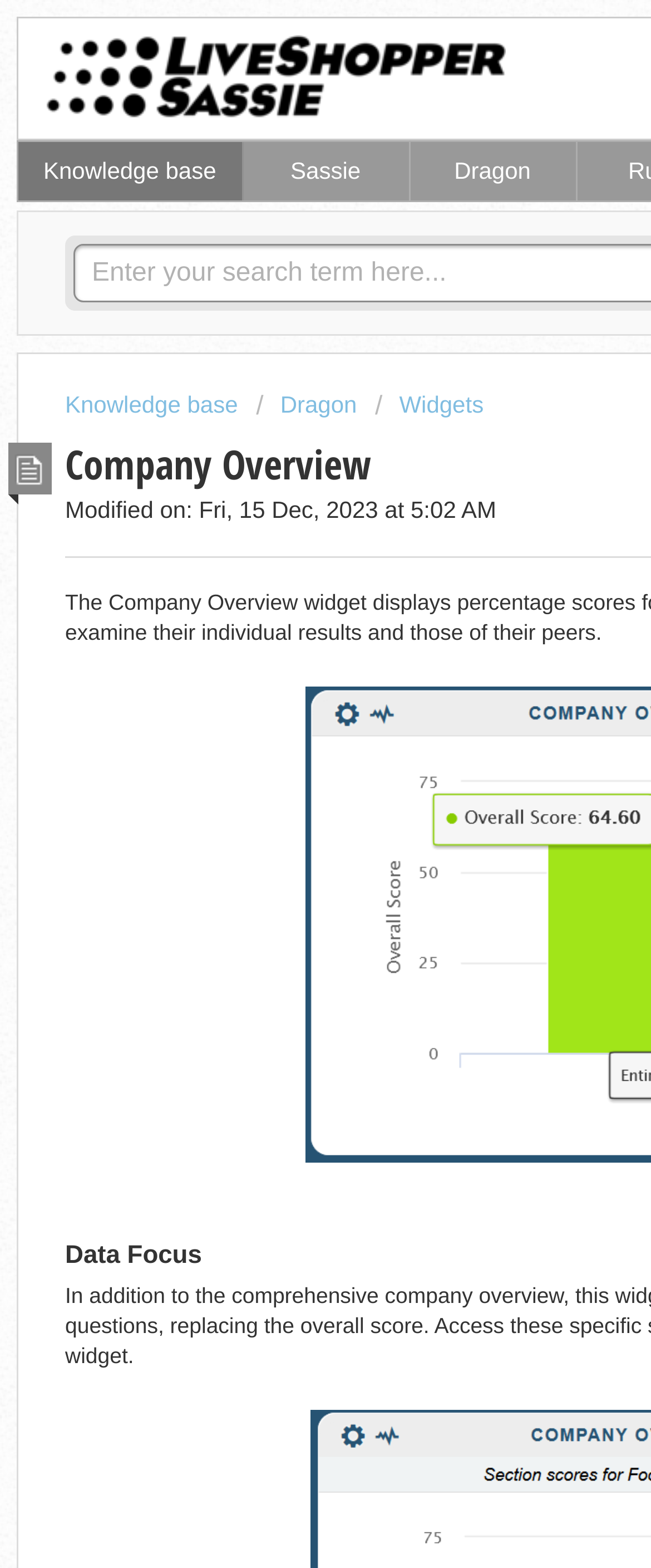Identify the bounding box coordinates for the UI element described as follows: "Knowledge base". Ensure the coordinates are four float numbers between 0 and 1, formatted as [left, top, right, bottom].

[0.1, 0.249, 0.365, 0.267]